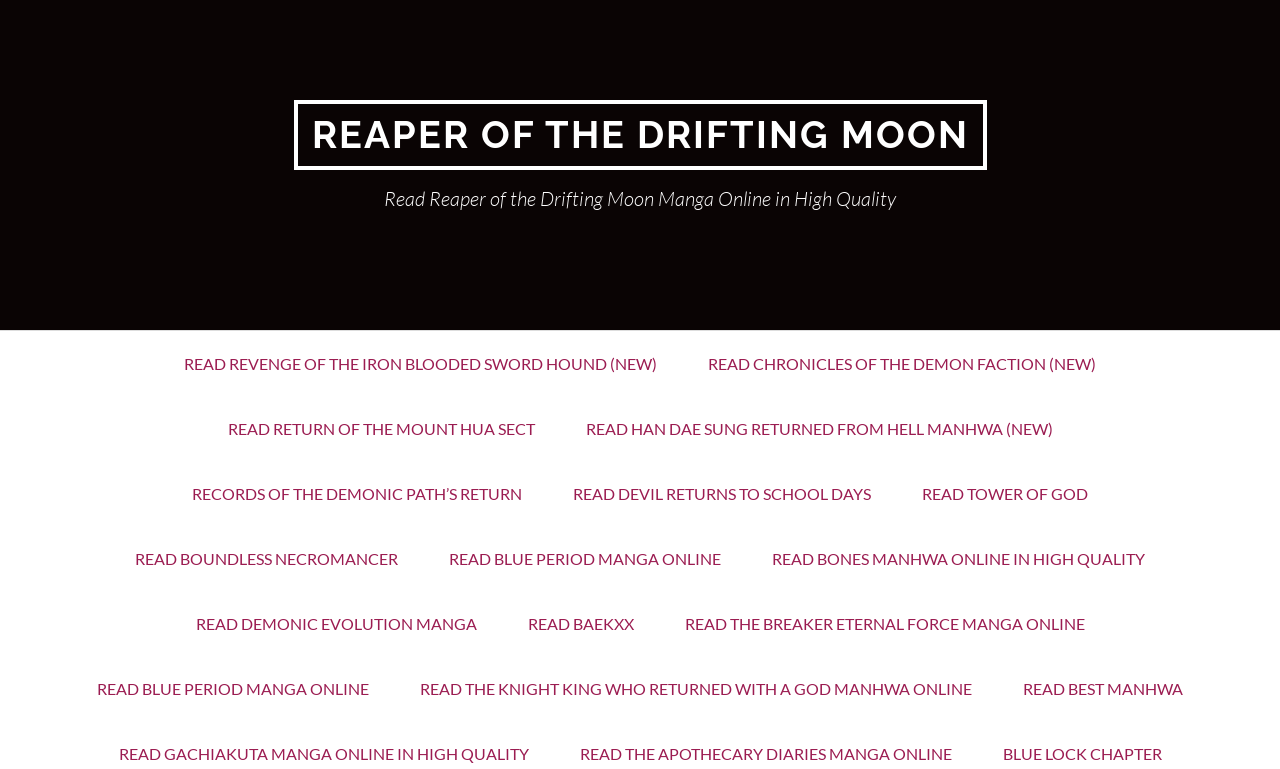Pinpoint the bounding box coordinates of the element that must be clicked to accomplish the following instruction: "Read Revenge of the Iron Blooded Sword Hound". The coordinates should be in the format of four float numbers between 0 and 1, i.e., [left, top, right, bottom].

[0.125, 0.43, 0.532, 0.514]